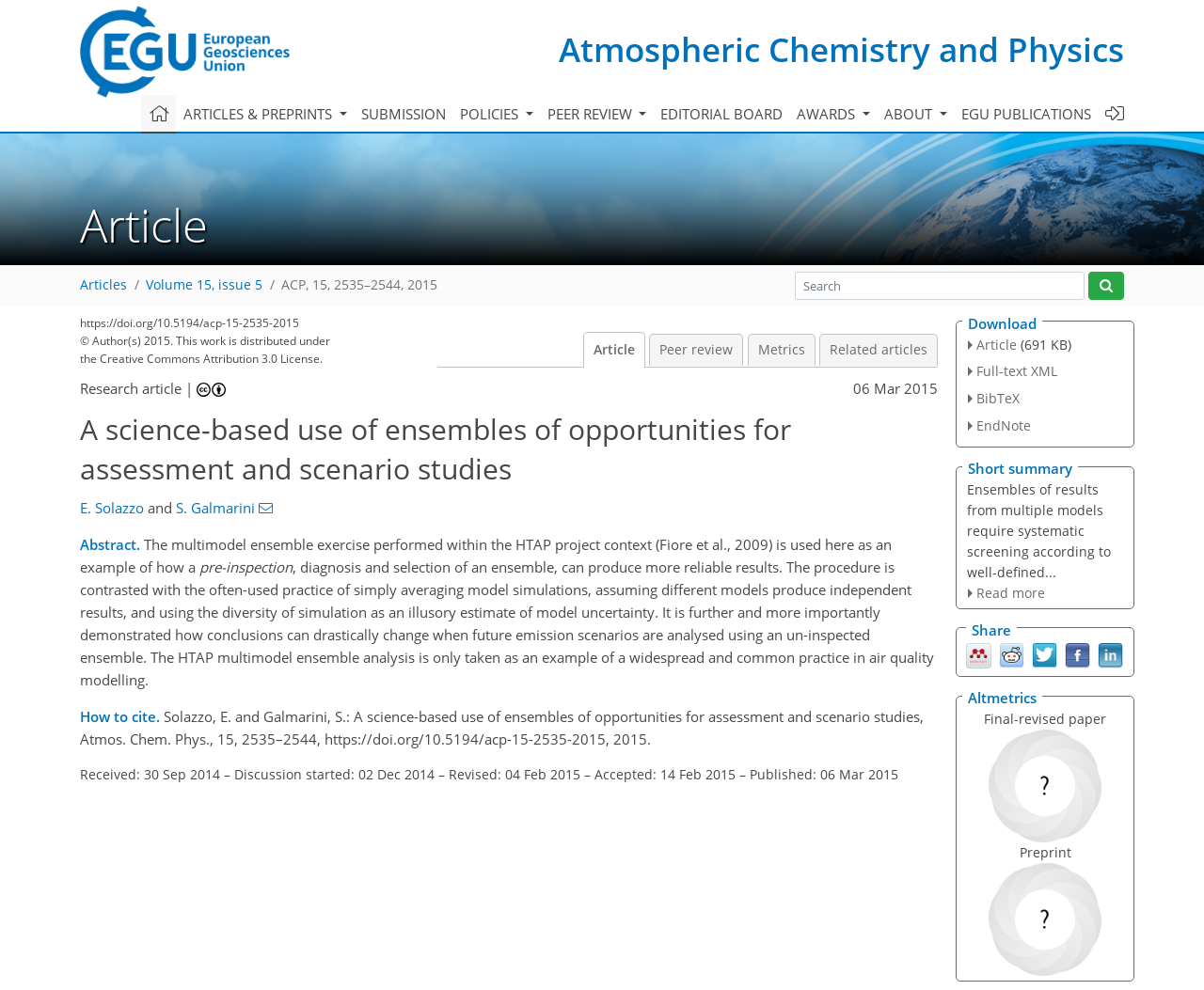Specify the bounding box coordinates of the element's area that should be clicked to execute the given instruction: "Read the full-text XML article". The coordinates should be four float numbers between 0 and 1, i.e., [left, top, right, bottom].

[0.803, 0.366, 0.878, 0.384]